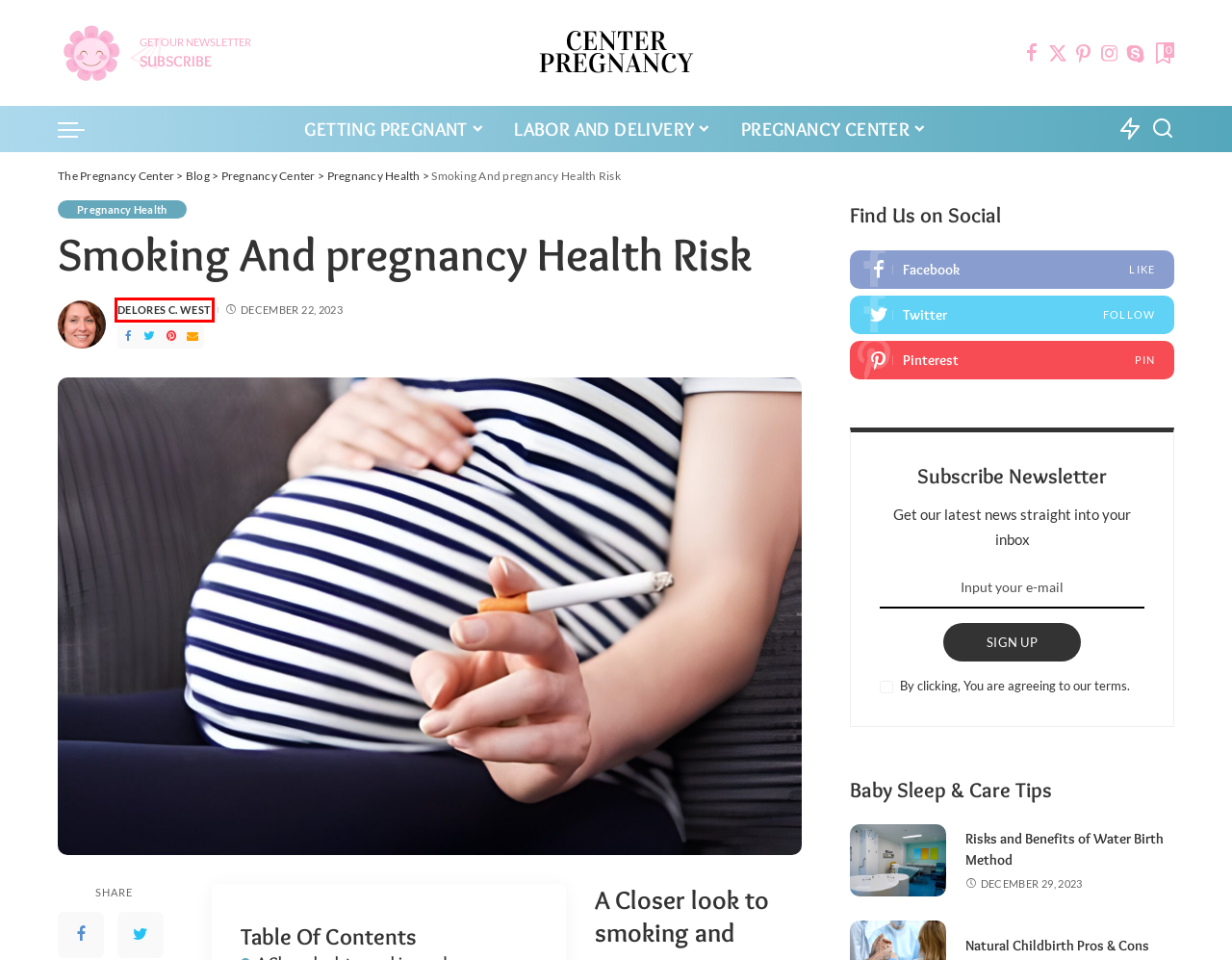You are provided with a screenshot of a webpage that includes a red rectangle bounding box. Please choose the most appropriate webpage description that matches the new webpage after clicking the element within the red bounding box. Here are the candidates:
A. The Pregnancy Center Questions And Answers For Expectant Moms To Be Happy
B. Pregnancy Health - The Pregnancy Center
C. Labor And Delivery - The Pregnancy Center
D. Delores C. West - The Pregnancy Center
E. Getting Pregnant - The Pregnancy Center
F. Risks And Benefits Of Water Birth Method - The Pregnancy Center
G. Pregnancy Center - The Pregnancy Center
H. Natural Childbirth Pros & Cons - The Pregnancy Center

D